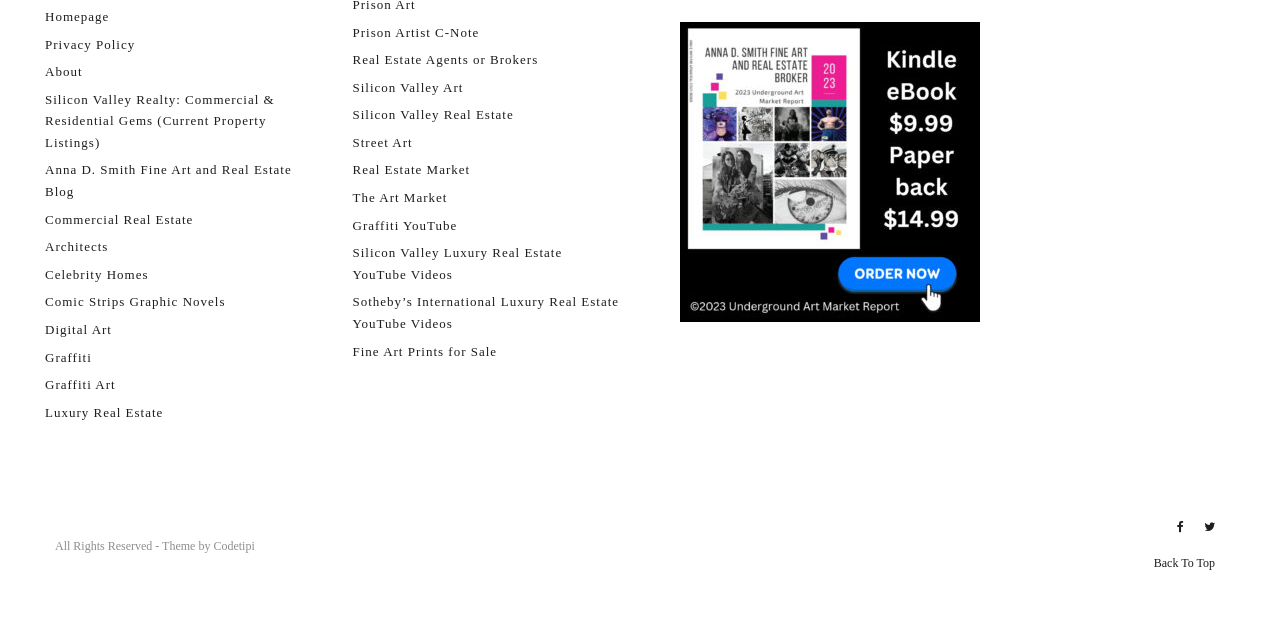Please examine the image and provide a detailed answer to the question: Is there a social media link on the webpage?

I found links to Facebook and Twitter at the bottom of the webpage, indicating that the webpage has social media links.